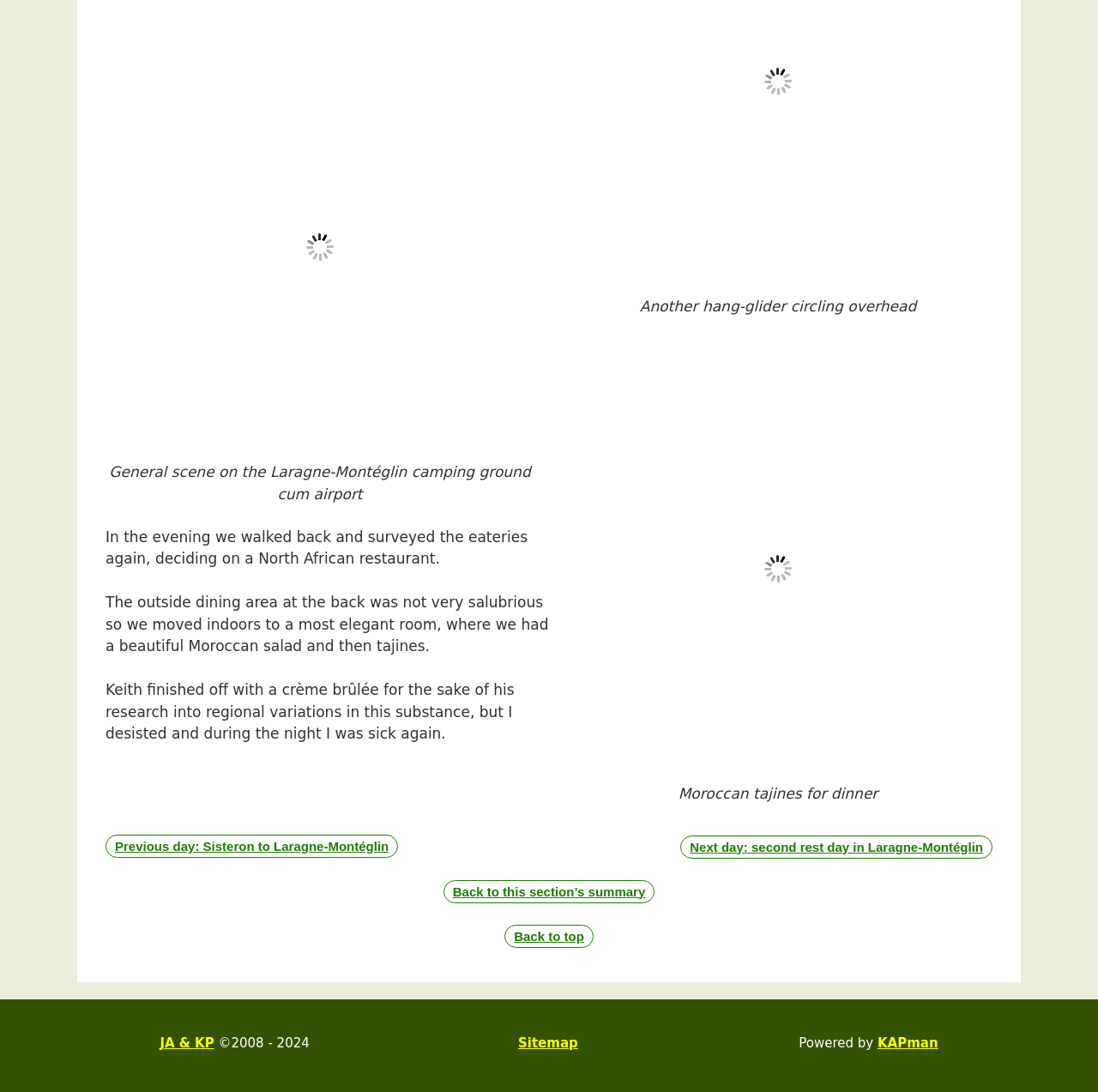Using floating point numbers between 0 and 1, provide the bounding box coordinates in the format (top-left x, top-left y, bottom-right x, bottom-right y). Locate the UI element described here: Sitemap

[0.472, 0.948, 0.526, 0.962]